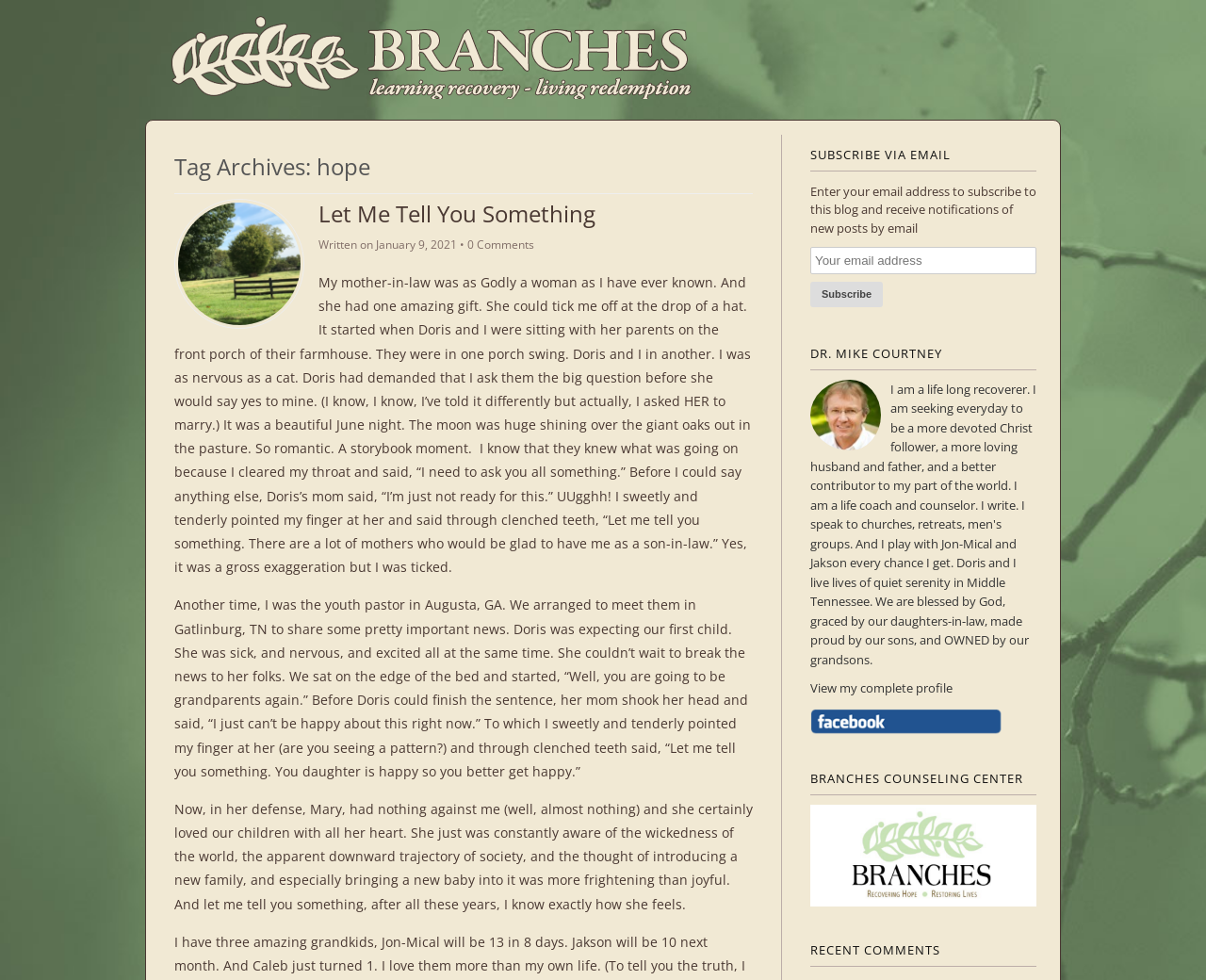What is the purpose of the textbox?
Using the image, provide a detailed and thorough answer to the question.

The purpose of the textbox can be inferred from the surrounding elements. The textbox is located in the section with the heading 'SUBSCRIBE VIA EMAIL' and the StaticText element with the text 'Enter your email address to subscribe to this blog and receive notifications of new posts by email'. Therefore, the purpose of the textbox is to enter an email address to subscribe to the blog.